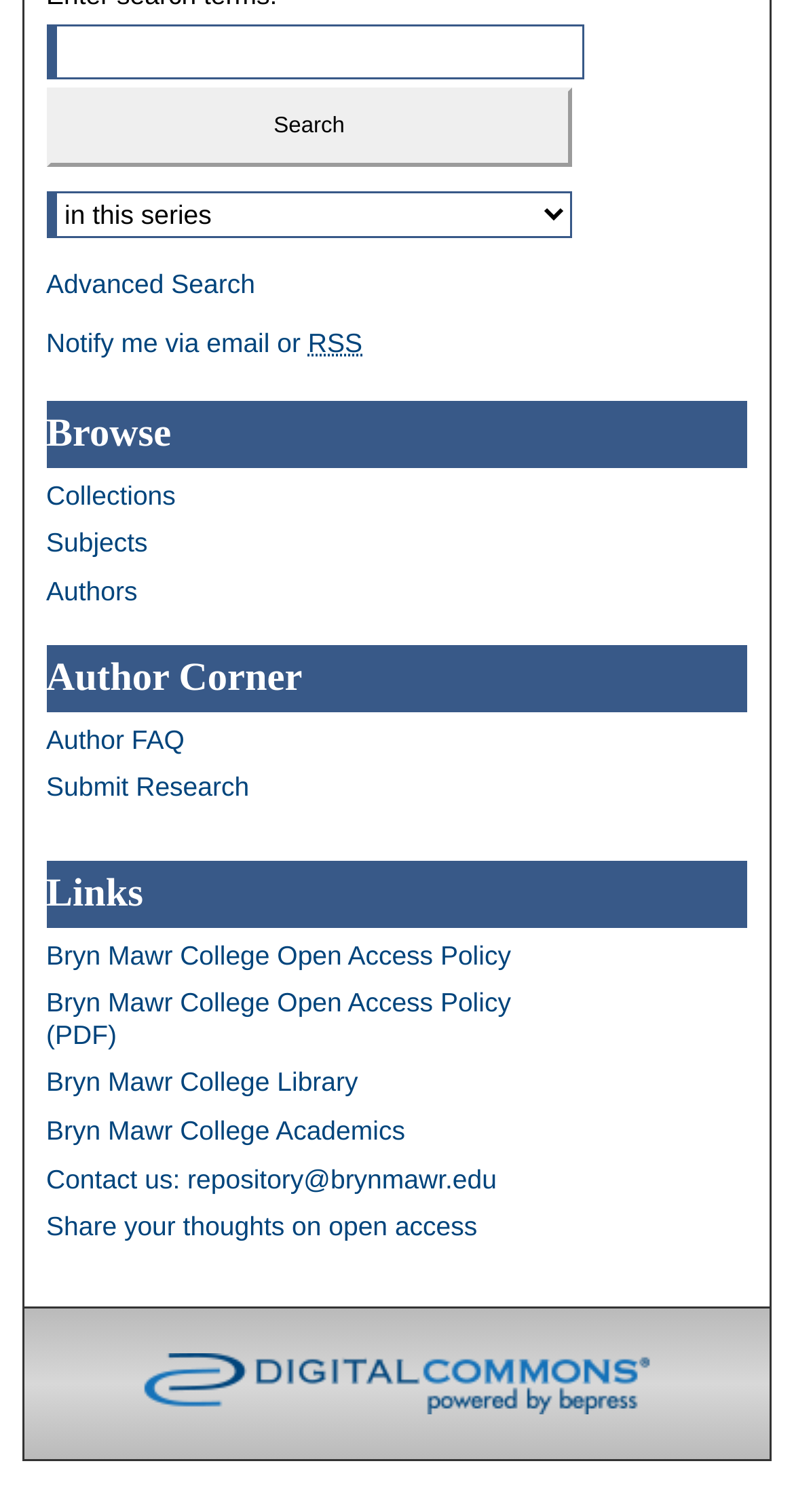Find the bounding box coordinates of the element to click in order to complete this instruction: "Read author FAQ". The bounding box coordinates must be four float numbers between 0 and 1, denoted as [left, top, right, bottom].

[0.058, 0.376, 0.942, 0.397]